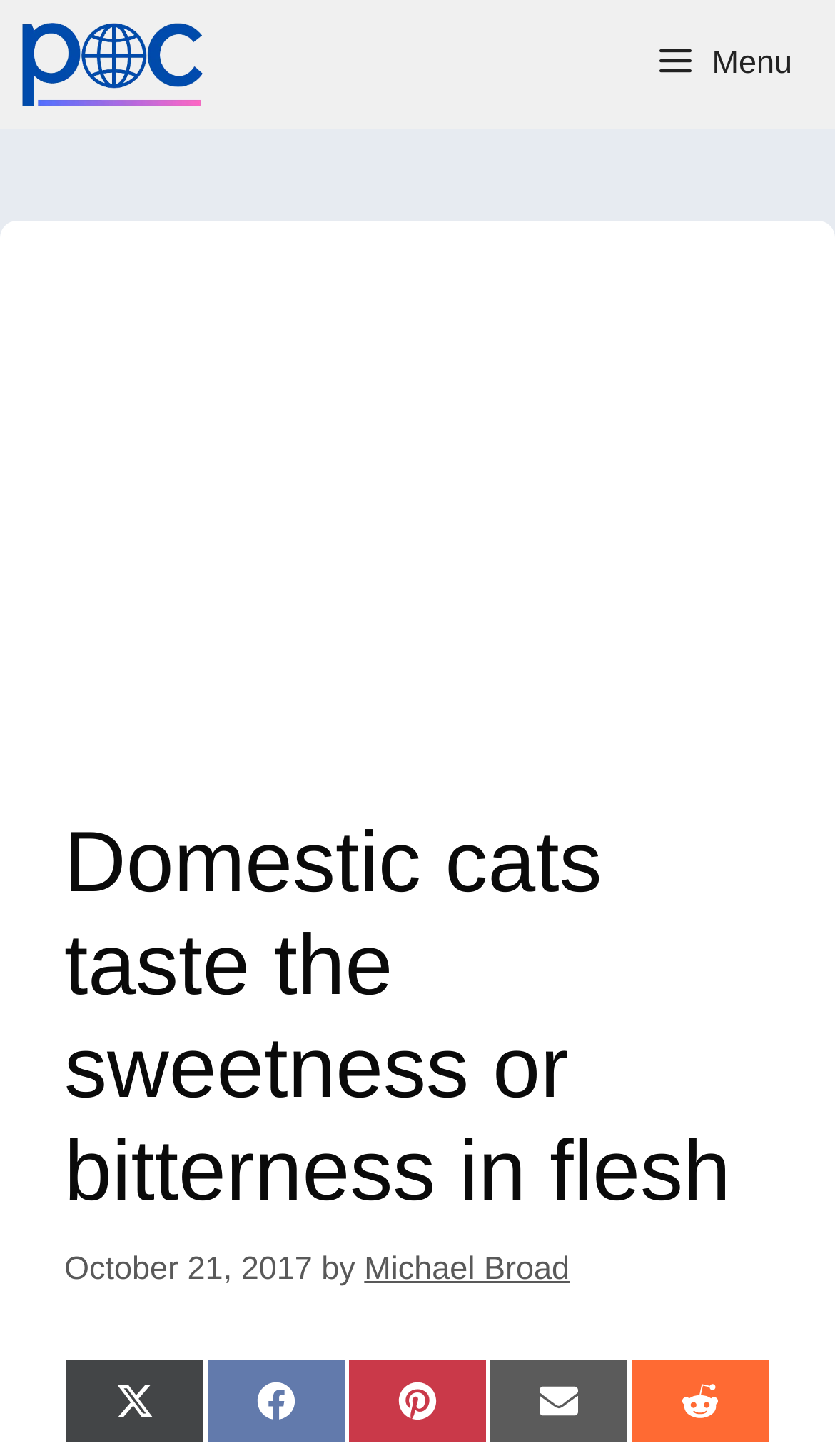Can you give a detailed response to the following question using the information from the image? When was the article published?

I found the publication date of the article next to the author's name, which is 'October 21, 2017'. Therefore, the article was published on this date.